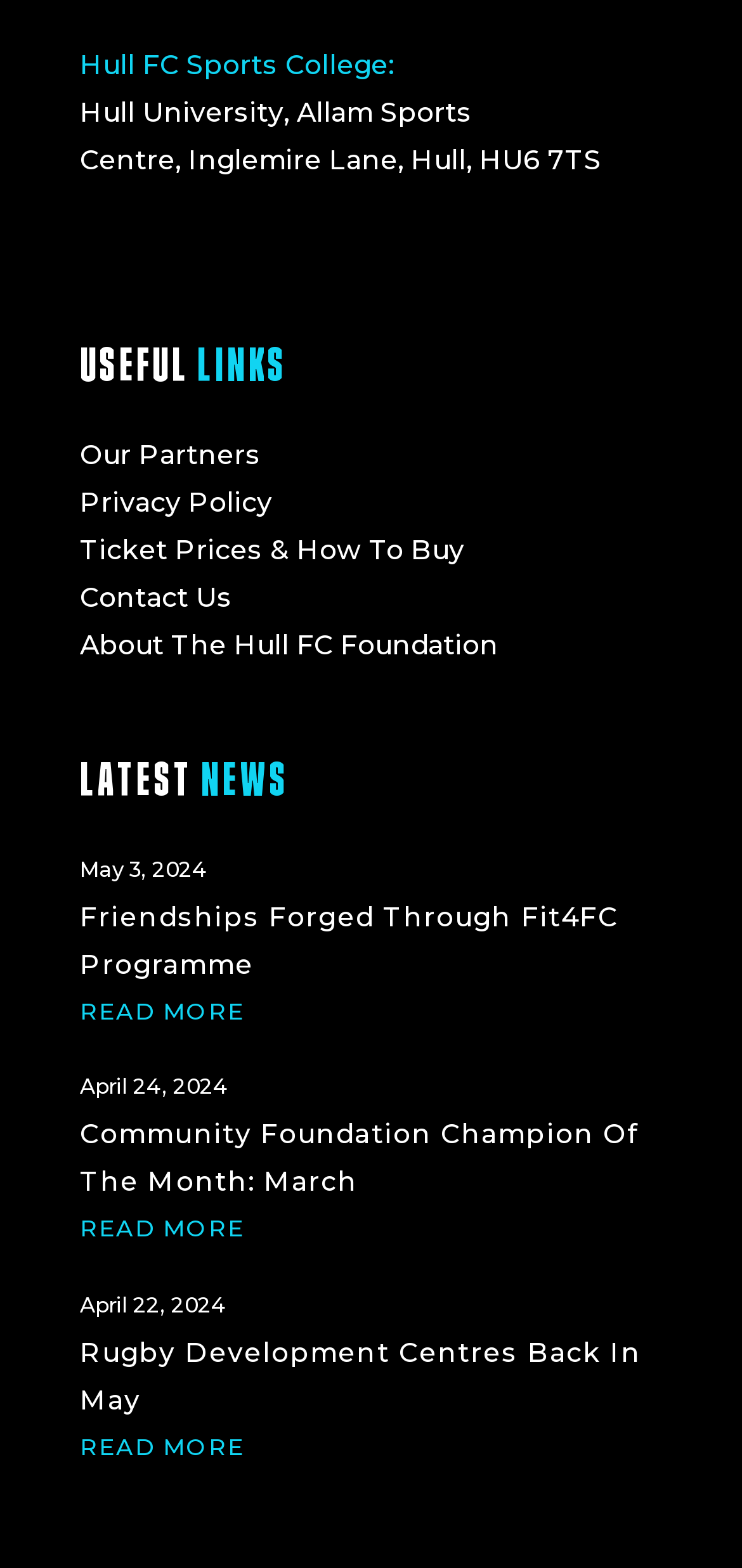Determine the bounding box coordinates of the clickable area required to perform the following instruction: "View 'Ticket Prices & How To Buy'". The coordinates should be represented as four float numbers between 0 and 1: [left, top, right, bottom].

[0.108, 0.34, 0.626, 0.361]